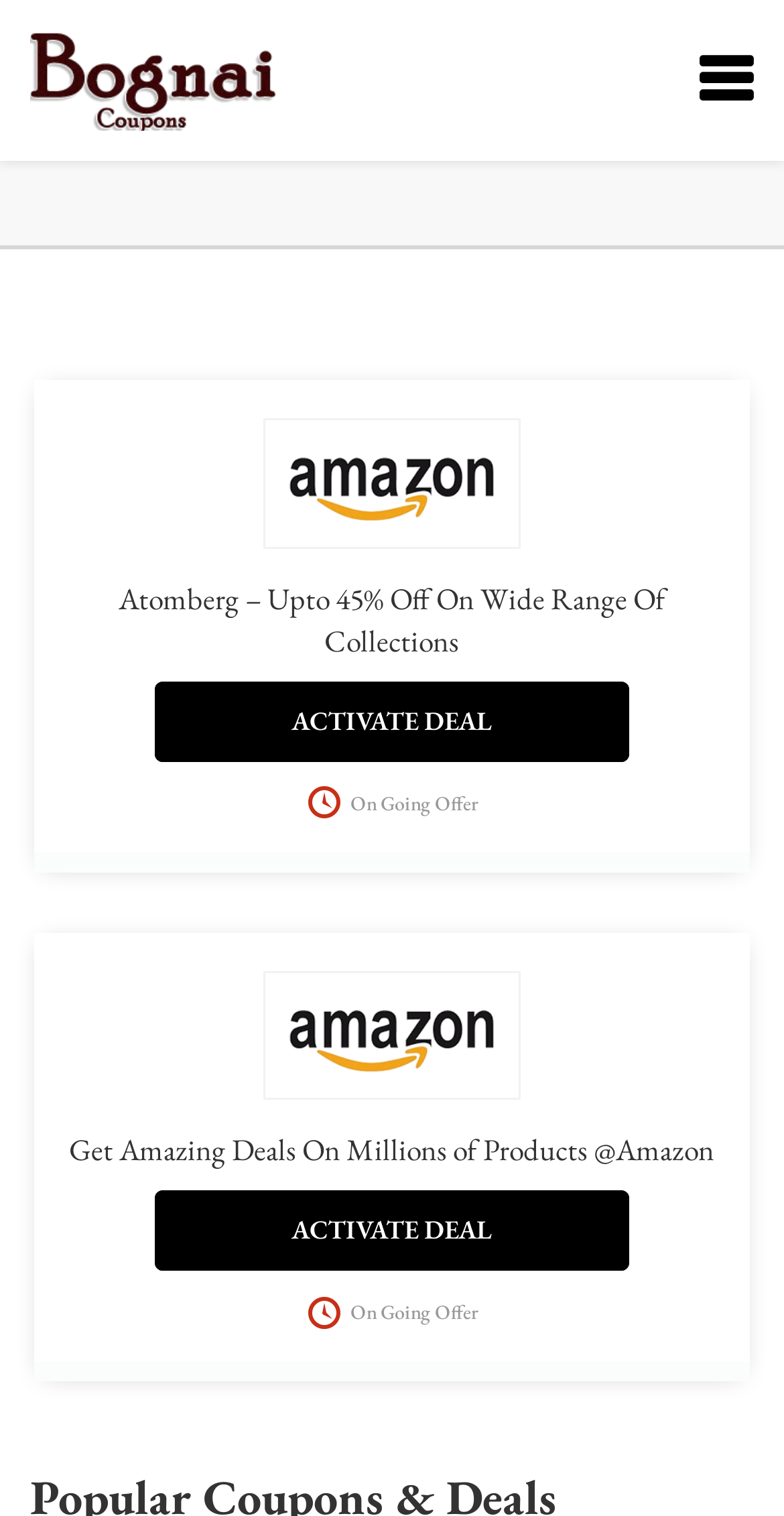Look at the image and answer the question in detail:
How many deals are currently active?

I counted the number of 'ACTIVATE DEAL' buttons on the page, which are 2, indicating that there are 2 active deals.